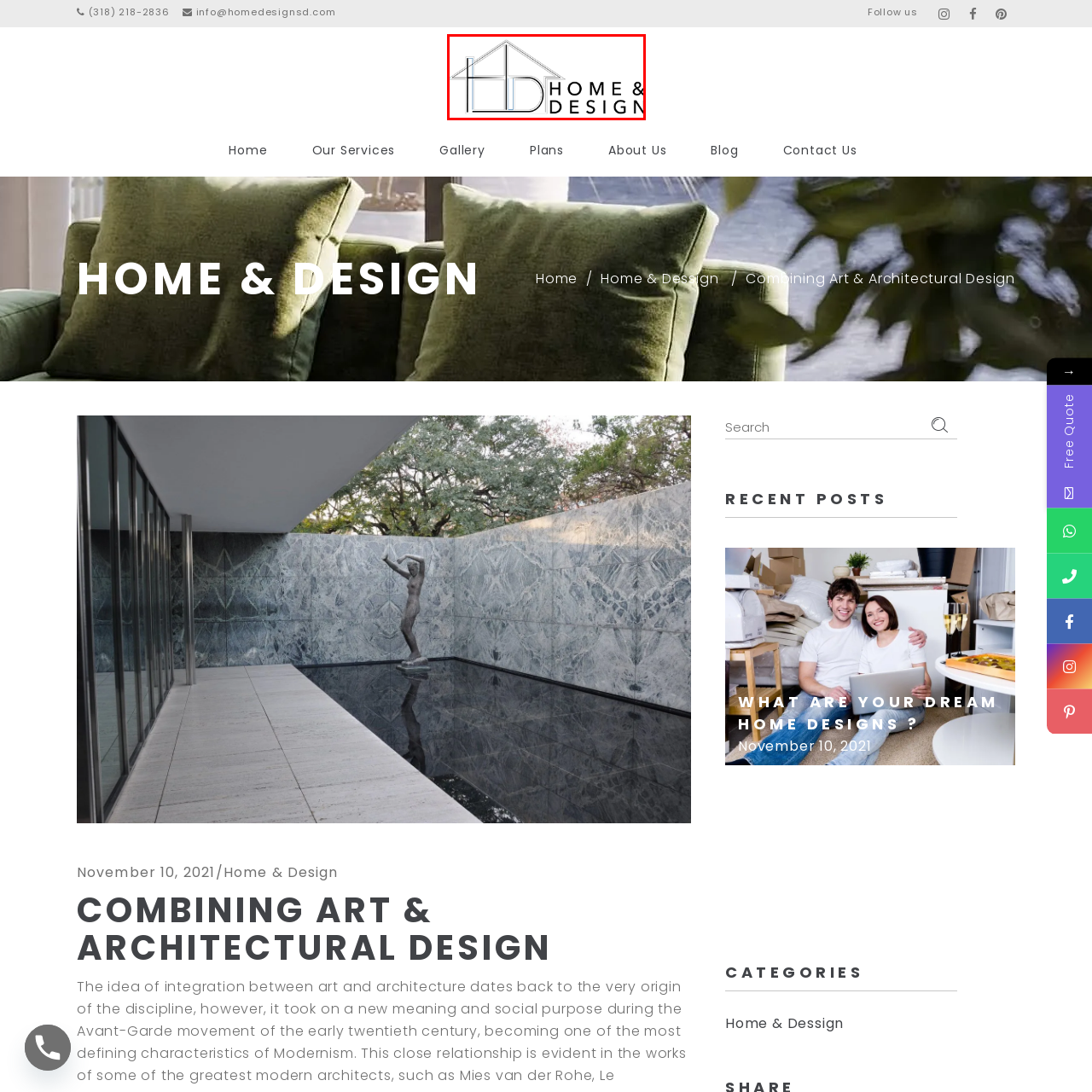Offer a detailed account of what is shown inside the red bounding box.

The image features a sleek and modern logo for “Home & Design.” The design incorporates geometric elements representing a house, with a stylized roof over the initials "HD." The lettering is bold and contemporary, using a black font for the words "HOME & DESIGN," emphasizing a sense of professionalism and creativity in architectural and interior design. The overall aesthetic is minimalistic yet impactful, reflecting the brand's focus on combining art with architecture, appealing to clients looking for innovative design solutions.